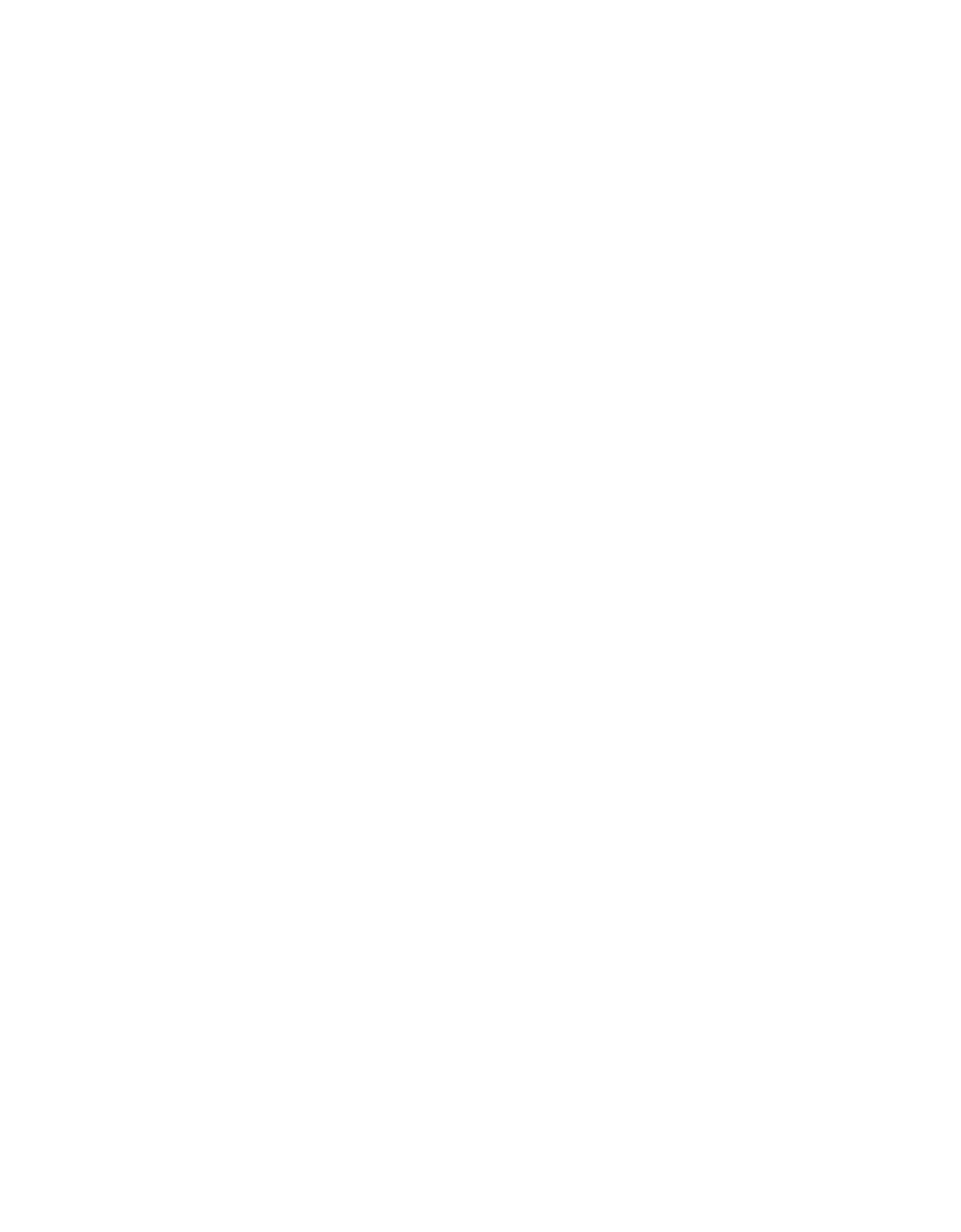Provide a thorough and detailed response to the question by examining the image: 
How many links are available at the bottom of the webpage?

The bottom of the webpage contains links to 'Drop us a line', 'Careers', 'Apprenticeship', and 'Privacy Policy', which are all separate links, and therefore there are 4 links available at the bottom of the webpage.